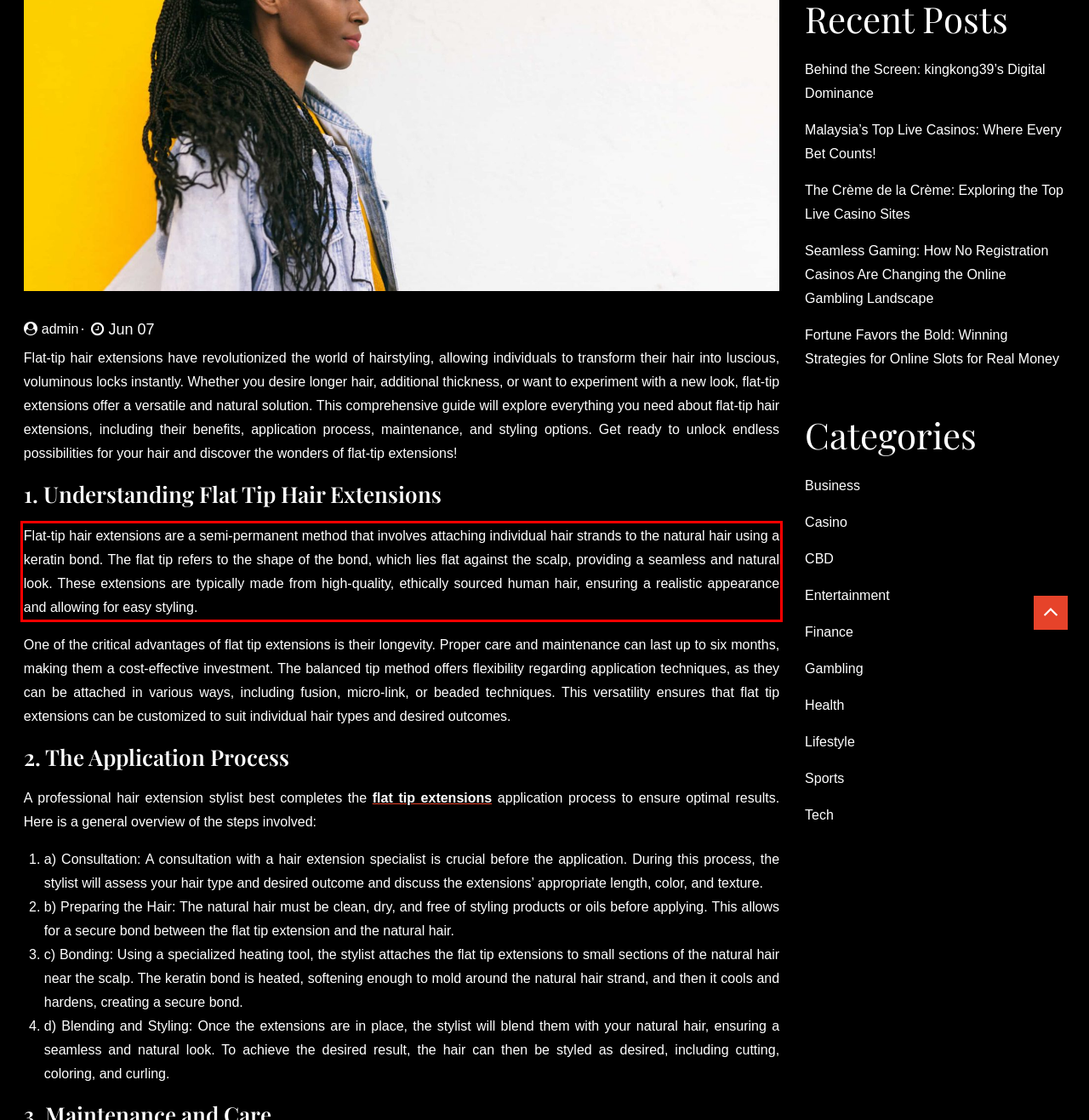Using the provided webpage screenshot, identify and read the text within the red rectangle bounding box.

Flat-tip hair extensions are a semi-permanent method that involves attaching individual hair strands to the natural hair using a keratin bond. The flat tip refers to the shape of the bond, which lies flat against the scalp, providing a seamless and natural look. These extensions are typically made from high-quality, ethically sourced human hair, ensuring a realistic appearance and allowing for easy styling.